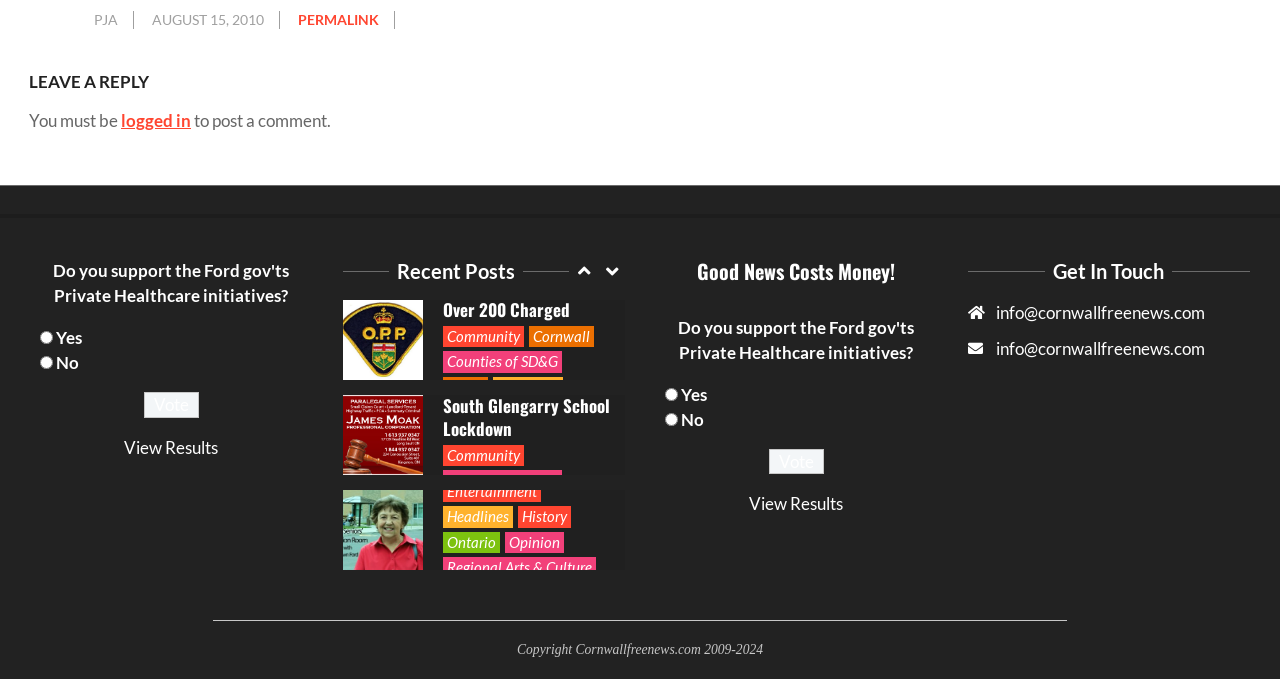Respond with a single word or phrase for the following question: 
What is the function of the 'logged in' link?

To access login functionality